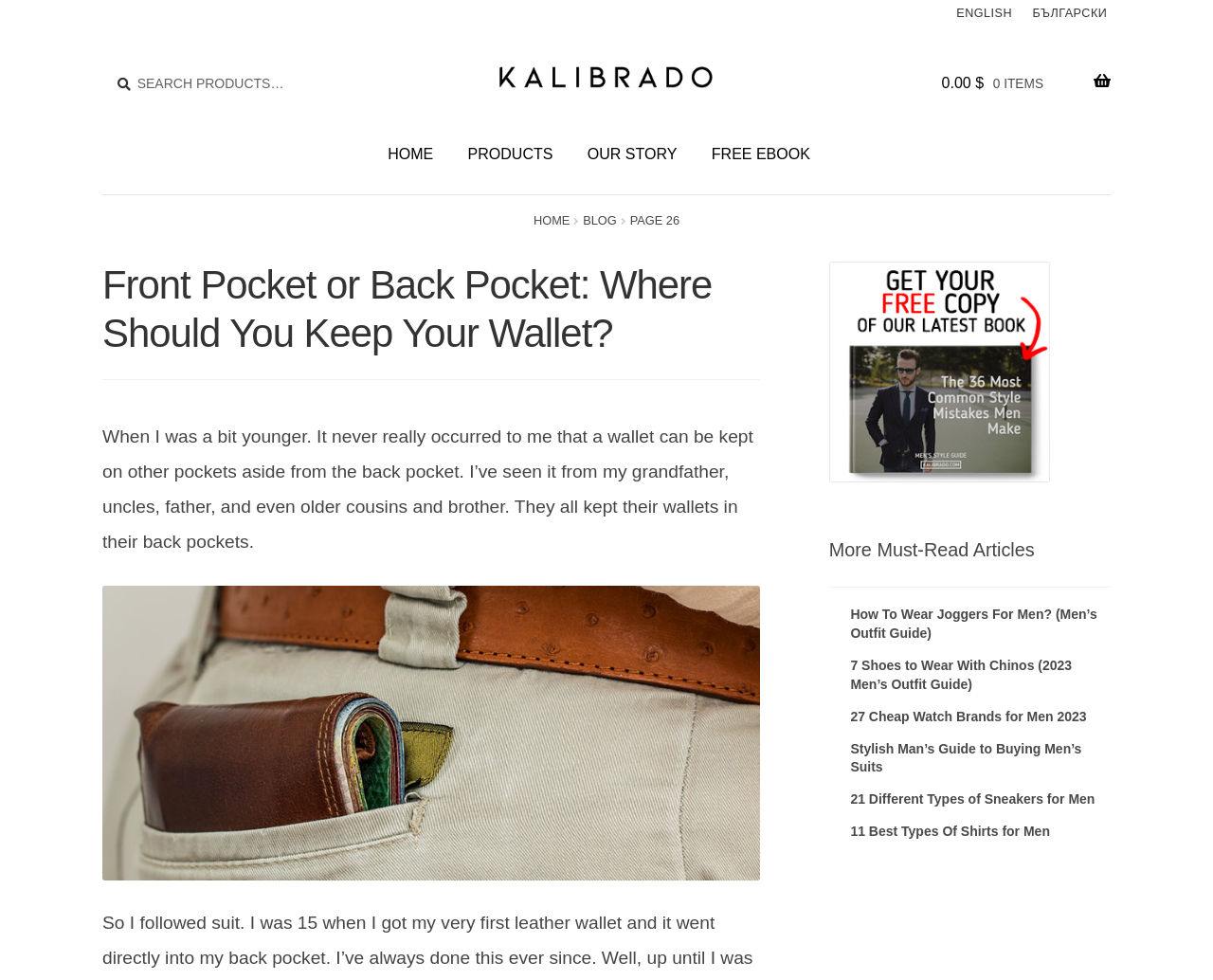Summarize the webpage comprehensively, mentioning all visible components.

The webpage is a blog page, specifically page 26 of 26, from Kalibrado. At the top, there are two language options, "ENGLISH" and "БЪЛГАРСКИ", positioned side by side. Below them, a search bar is located, accompanied by a "SEARCH FOR:" label and a "SEARCH" button. 

To the right of the search bar, the Kalibrado logo is displayed, both as a link and an image. Next to the logo, a link shows the number of items in the cart, "0.00 $ 0 ITEMS". 

The primary navigation menu is situated below, featuring links to "HOME", "PRODUCTS", "OUR STORY", and "FREE EBOOK". 

Further down, a secondary navigation menu appears, with a "HOME" link and a "BLOG" label, followed by a "PAGE 26" indicator. 

The main content of the page is a blog post, titled "Front Pocket or Back Pocket: Where Should You Keep Your Wallet?". The post includes a brief introduction, followed by a large image related to the topic. 

On the right side of the page, there is a complementary section, featuring an image and a series of links to other articles, including "How To Wear Joggers For Men?", "7 Shoes to Wear With Chinos", "27 Cheap Watch Brands for Men 2023", and more.